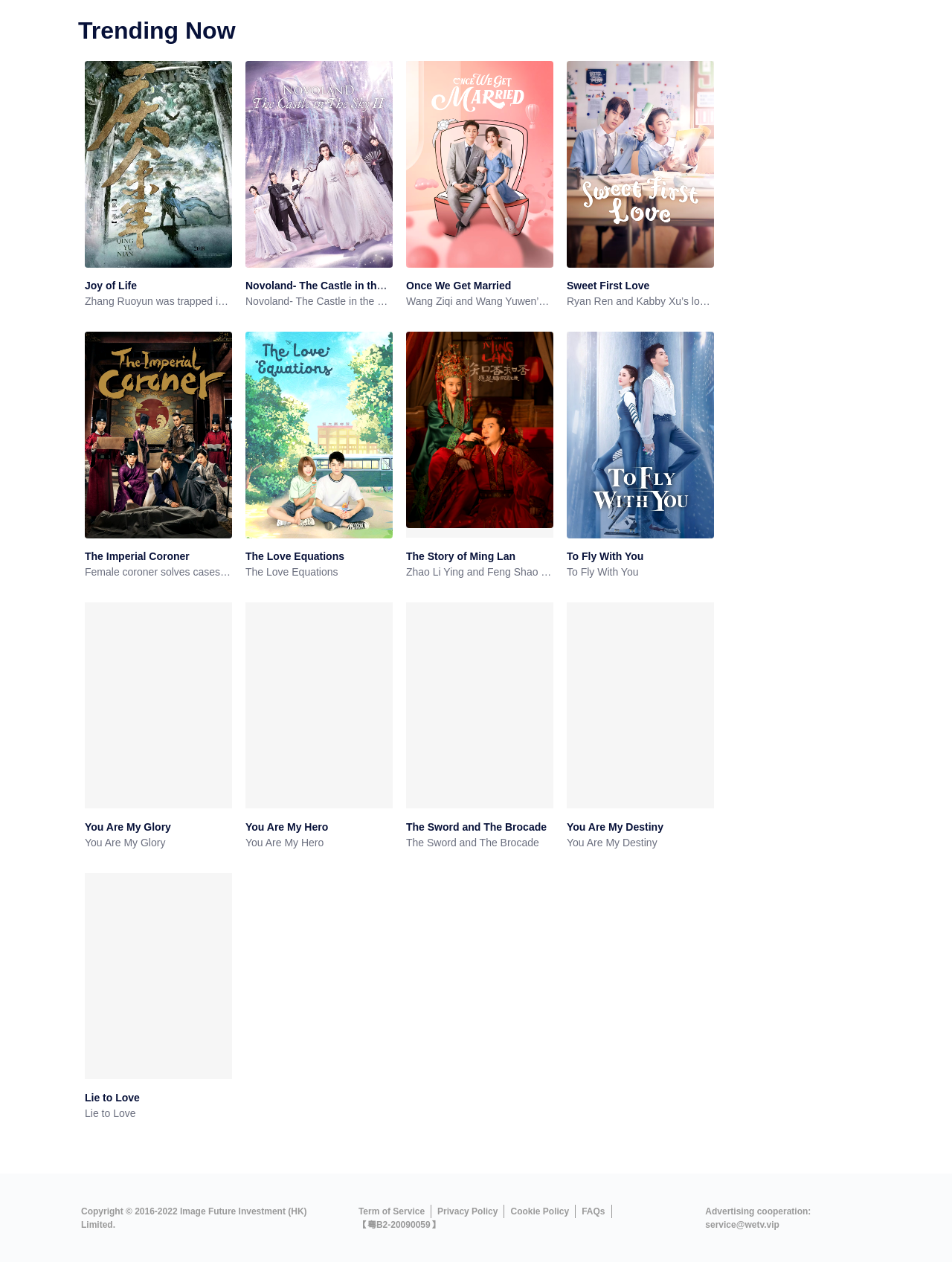Locate the UI element that matches the description 【粤B2-20090059】 in the webpage screenshot. Return the bounding box coordinates in the format (top-left x, top-left y, bottom-right x, bottom-right y), with values ranging from 0 to 1.

[0.37, 0.965, 0.468, 0.976]